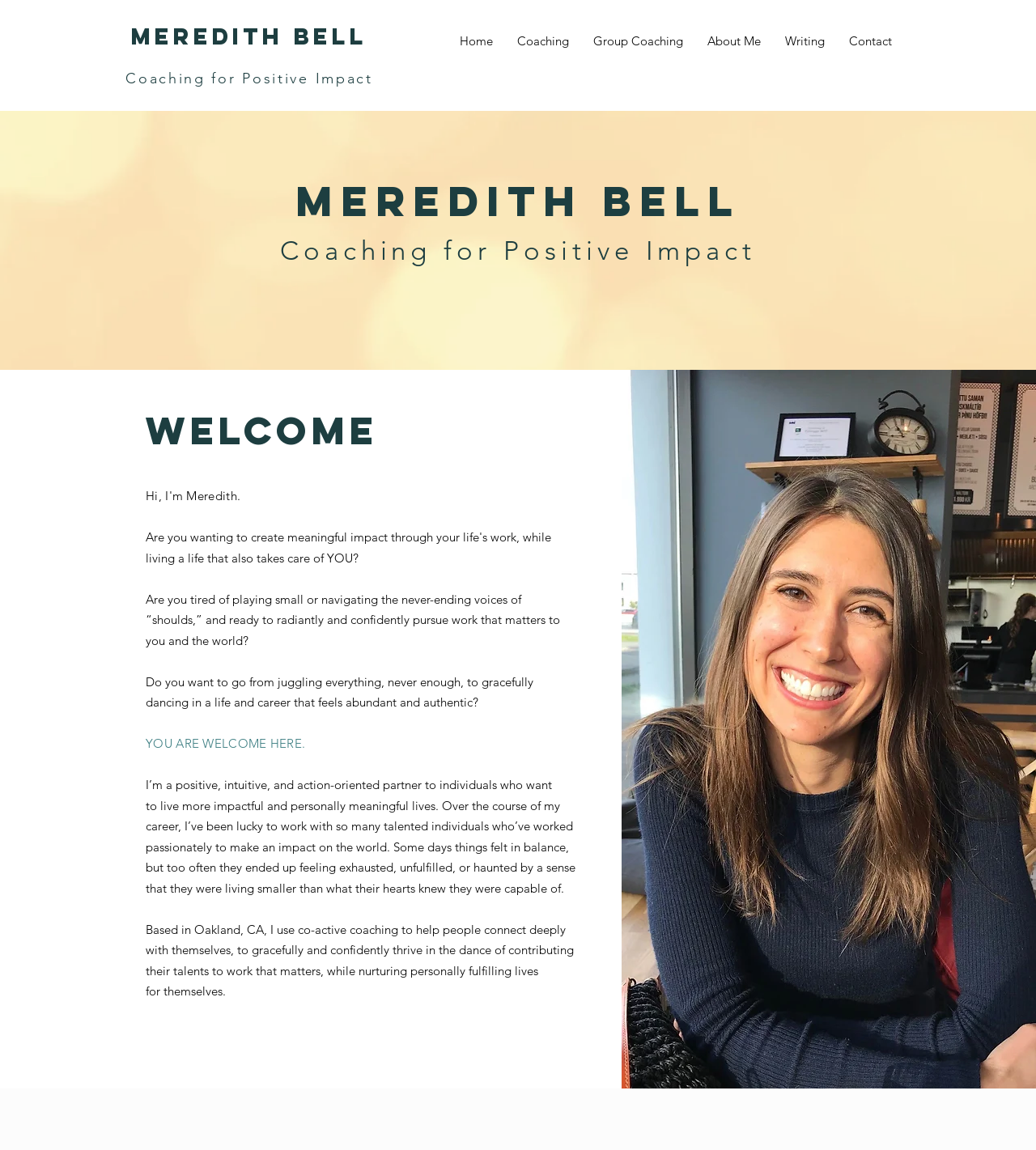What is the theme of the coaching services?
Provide a detailed and well-explained answer to the question.

I found the theme 'positive impact' by looking at the link element with the text 'Coaching for Positive Impact' and the description of the coach's services, which emphasizes living a more impactful and personally meaningful life.